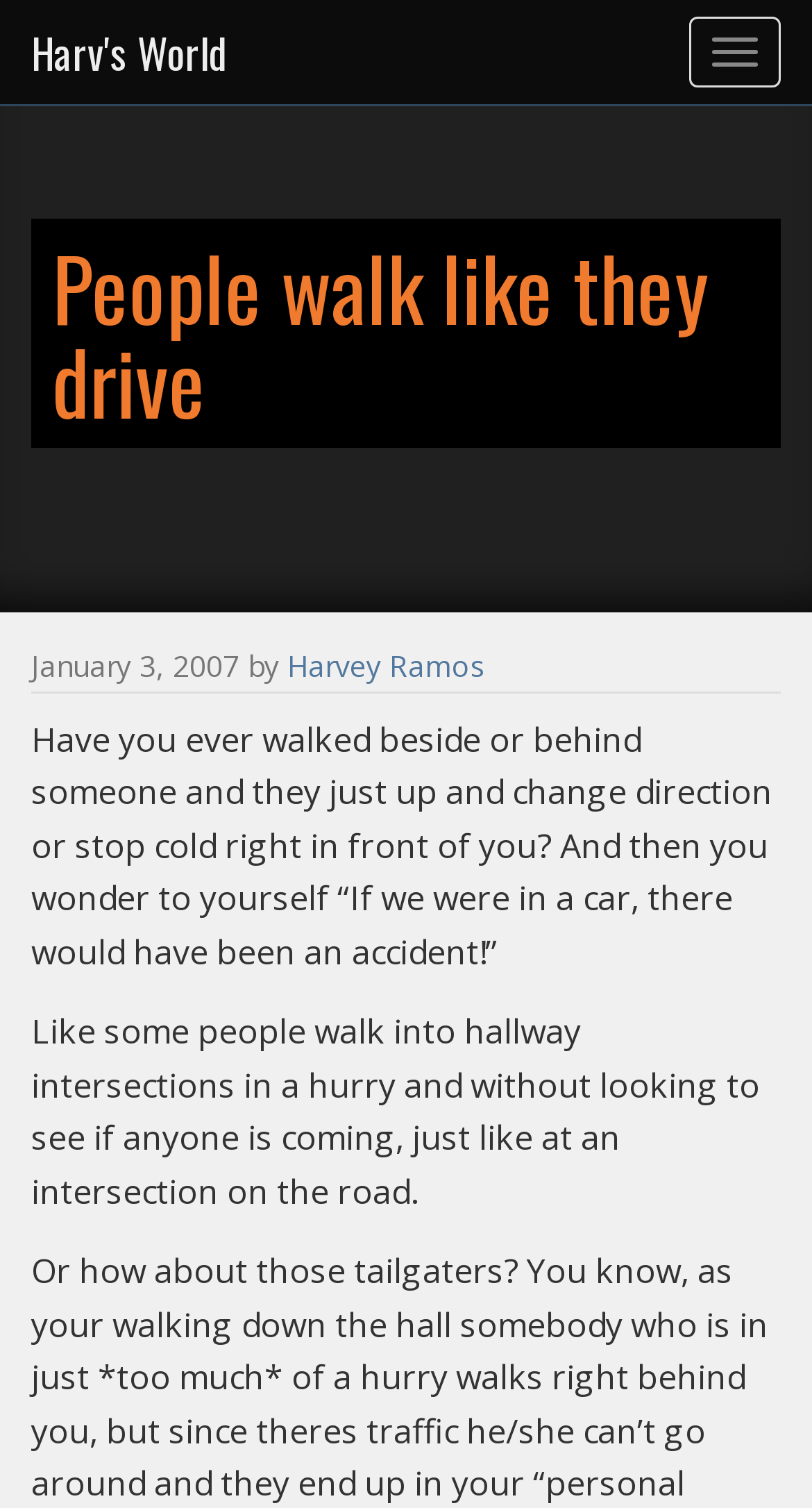Produce an elaborate caption capturing the essence of the webpage.

The webpage appears to be a blog post titled "People walk like they drive" on a website called "Harv's World". At the top left corner, there is a link to the website's homepage. Next to it, on the top right corner, there is a button to toggle navigation. 

Below the title, there is a header section that contains the publication date "January 3, 2007", the author's name "Harvey Ramos", and a brief description of the post. The description is a humorous observation about people's walking behavior, comparing it to their driving habits. It mentions how people can suddenly change direction or stop without warning, similar to how they might drive. 

The post continues with another paragraph that expands on this idea, describing how some people rush into hallway intersections without looking, similar to how they might drive through road intersections.